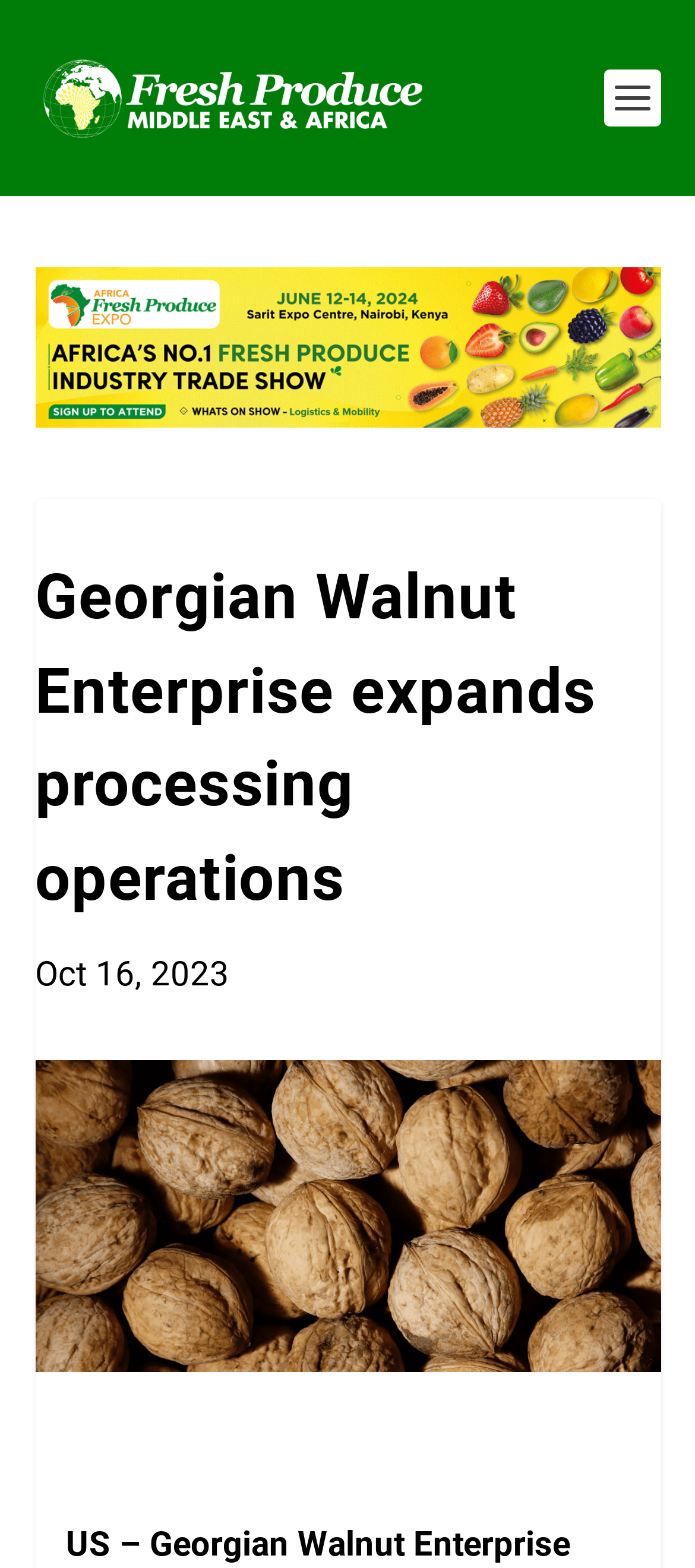What is the main heading displayed on the webpage? Please provide the text.

Georgian Walnut Enterprise expands processing operations